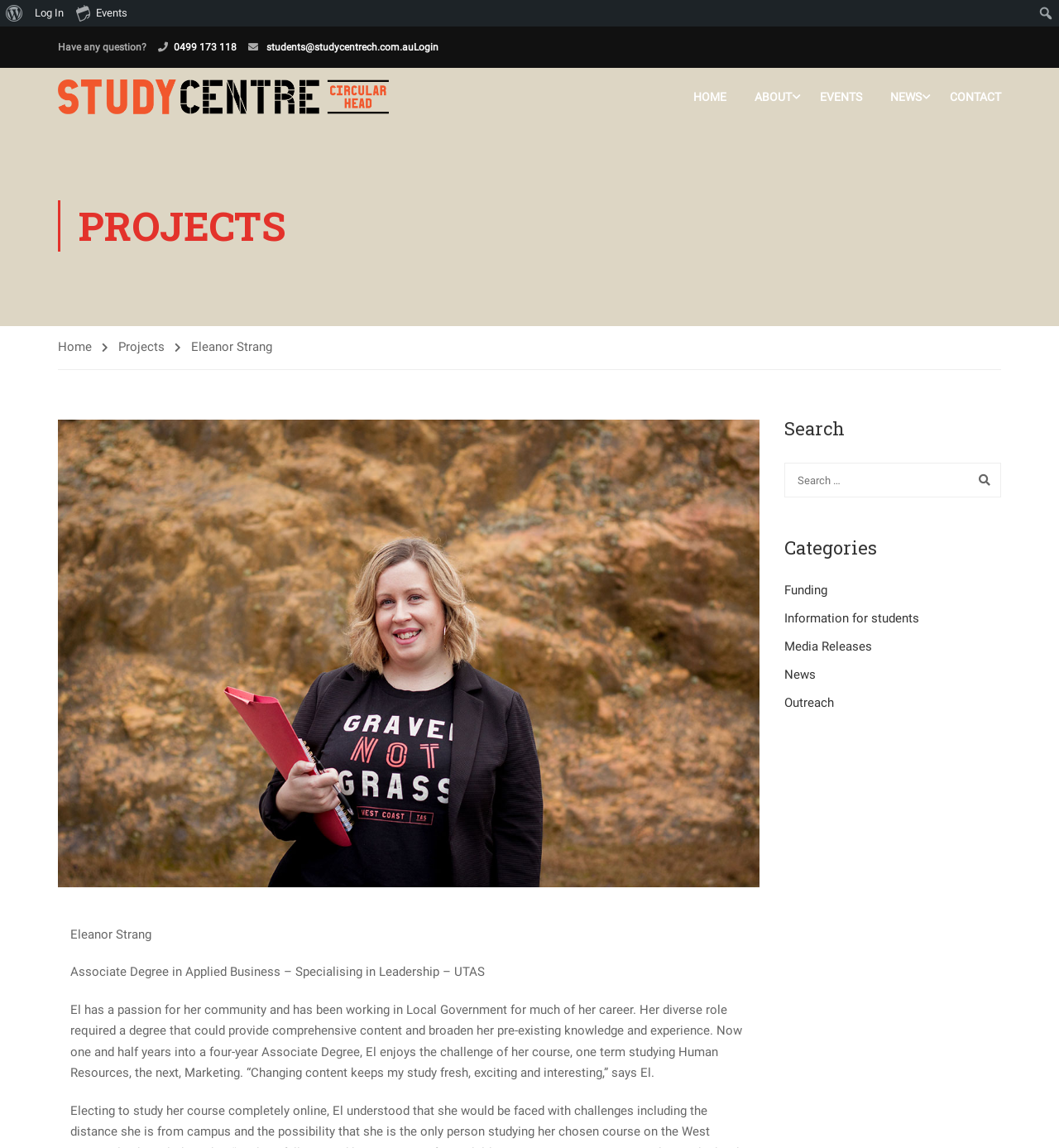Please identify the bounding box coordinates of the region to click in order to complete the given instruction: "View the Projects page". The coordinates should be four float numbers between 0 and 1, i.e., [left, top, right, bottom].

[0.055, 0.294, 0.102, 0.312]